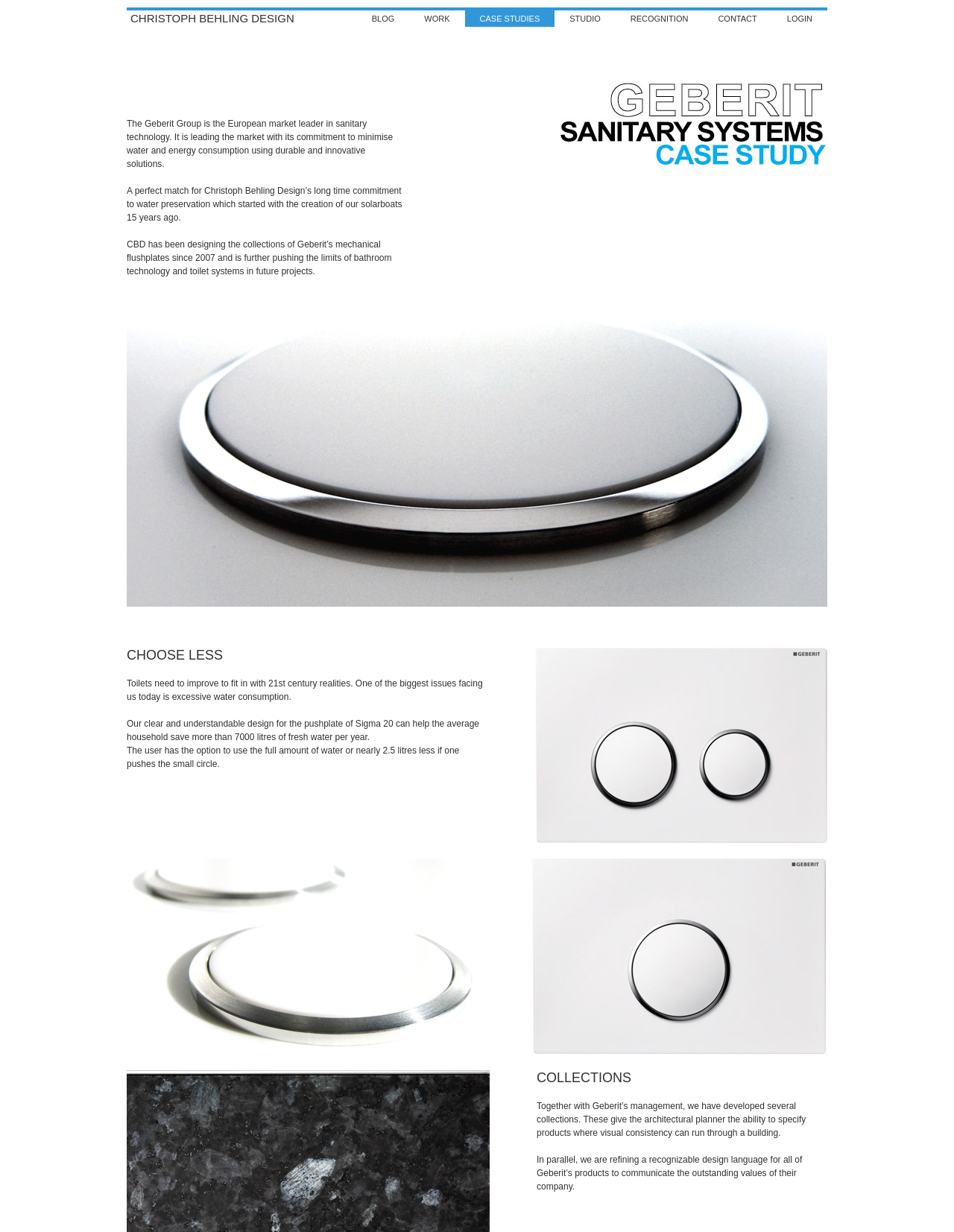Based on the image, give a detailed response to the question: What is the main issue facing toilets today?

According to the text, one of the biggest issues facing us today is excessive water consumption, and toilets need to improve to fit in with 21st century realities.